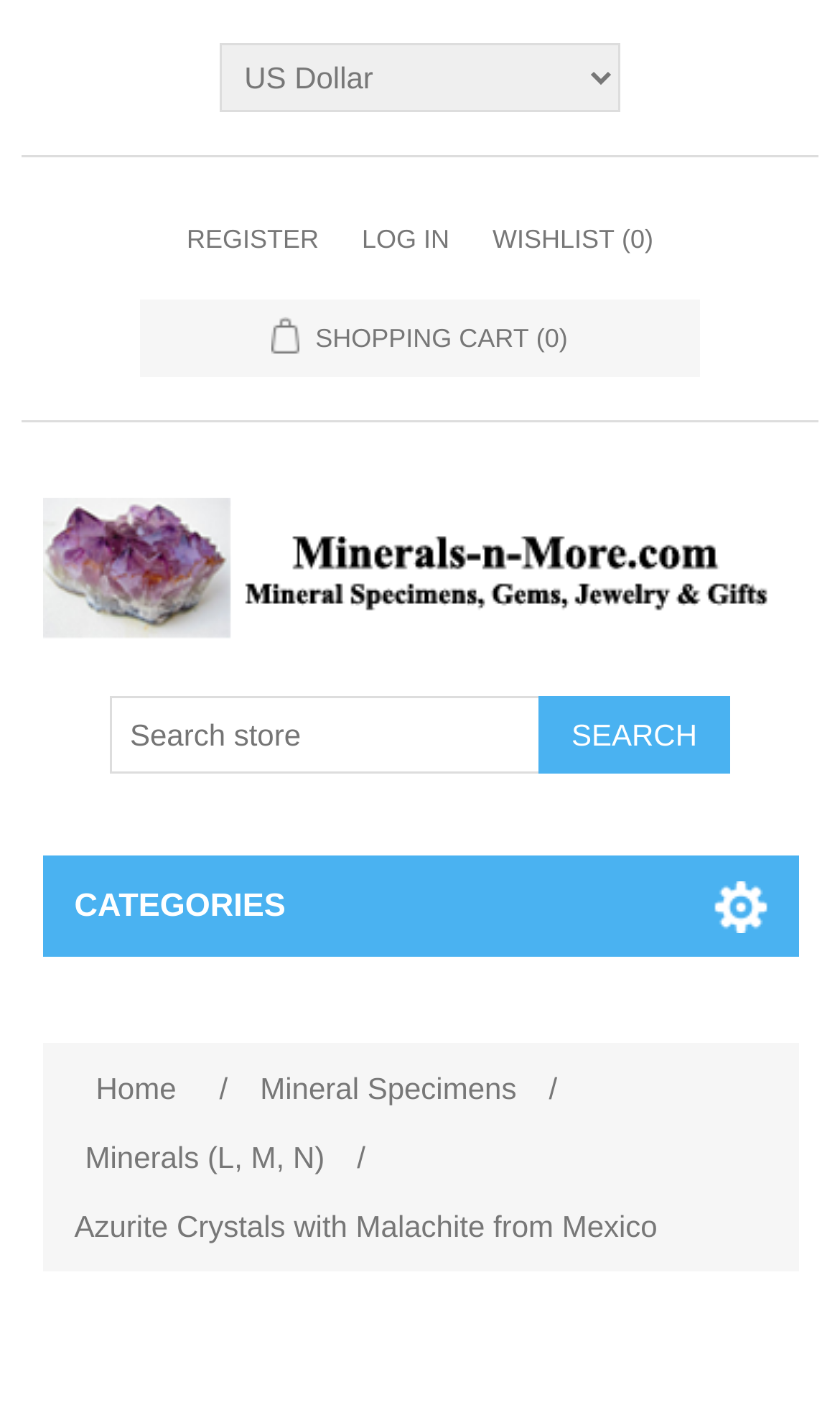Please specify the bounding box coordinates for the clickable region that will help you carry out the instruction: "Click the 'Disappointed Reaction' button".

None